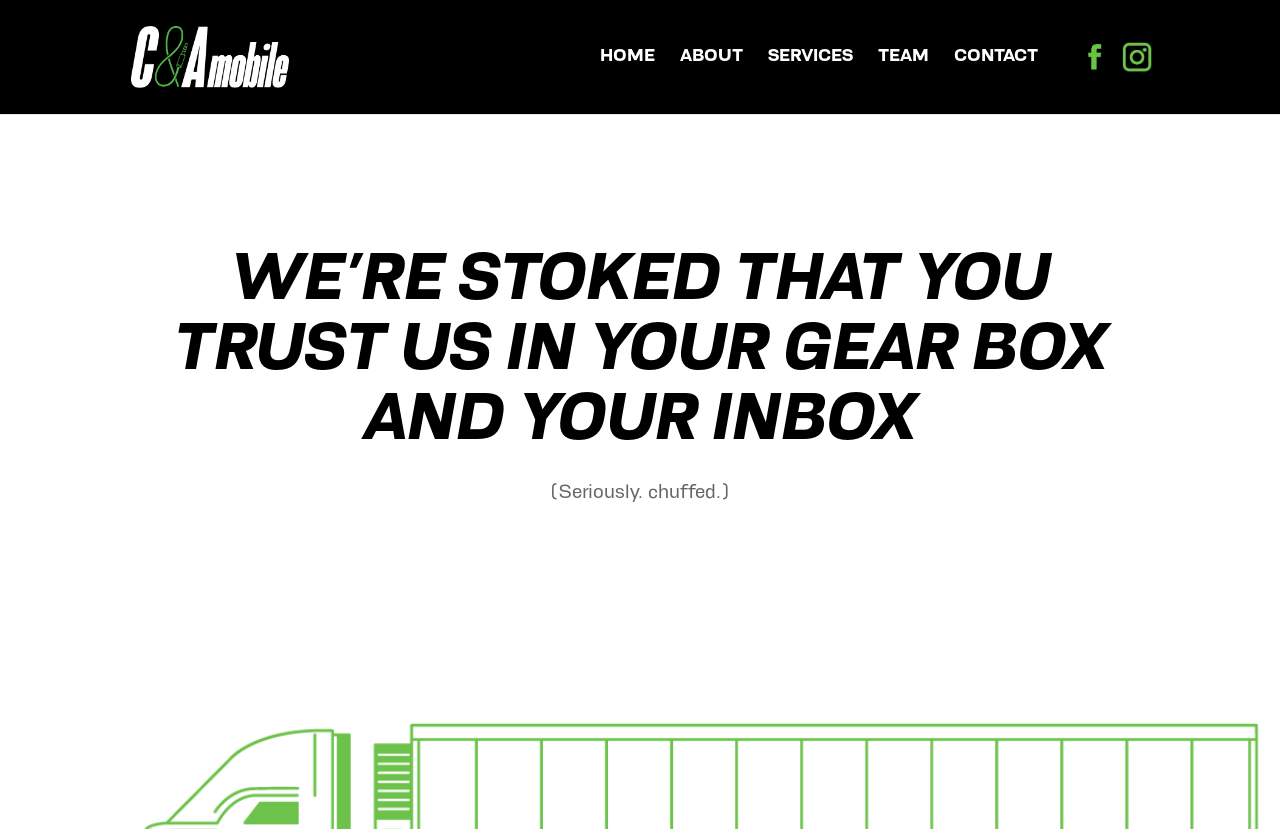How many navigation links are there?
Relying on the image, give a concise answer in one word or a brief phrase.

5